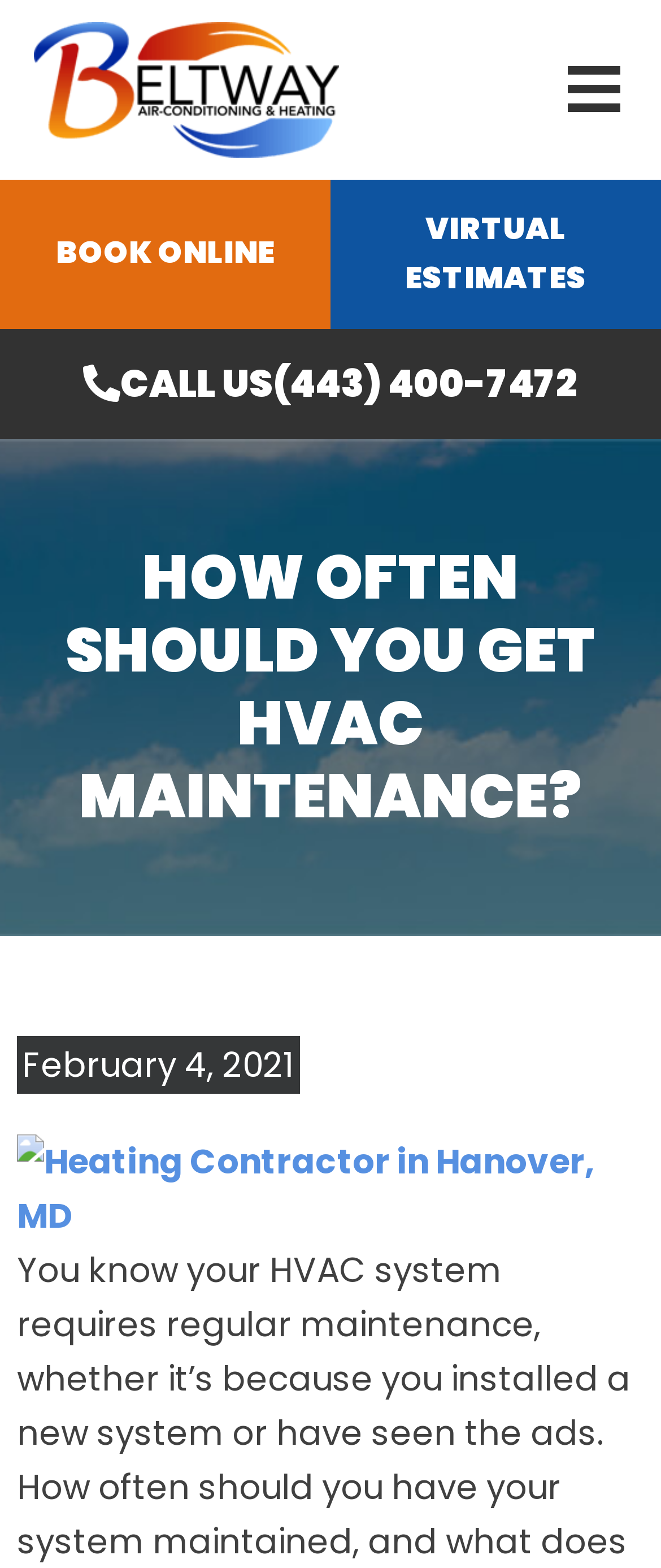Use a single word or phrase to answer the question:
What is the phone number to call?

(443) 400-7472